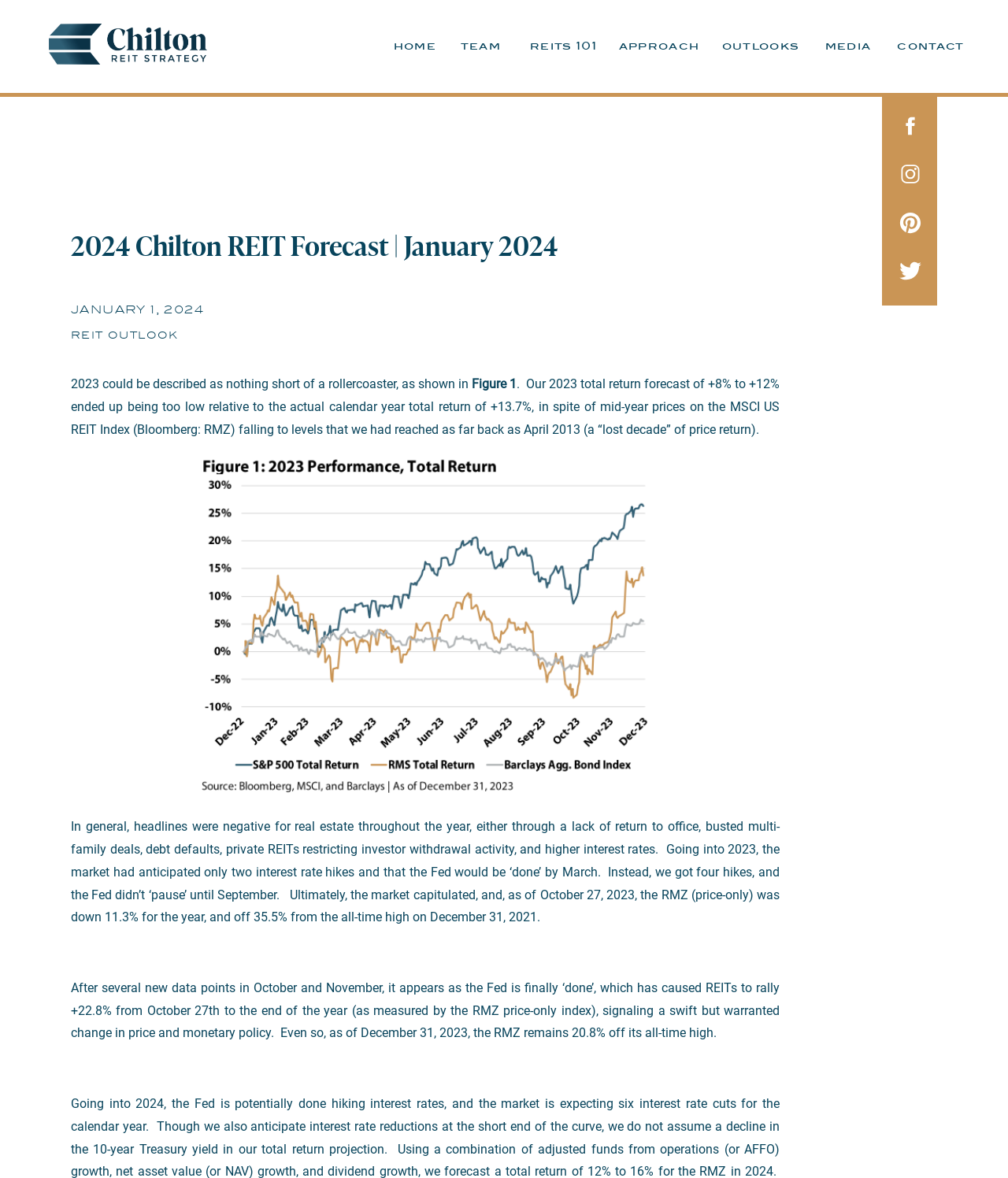Determine the bounding box coordinates for the region that must be clicked to execute the following instruction: "Click on the 'HOME' link".

None